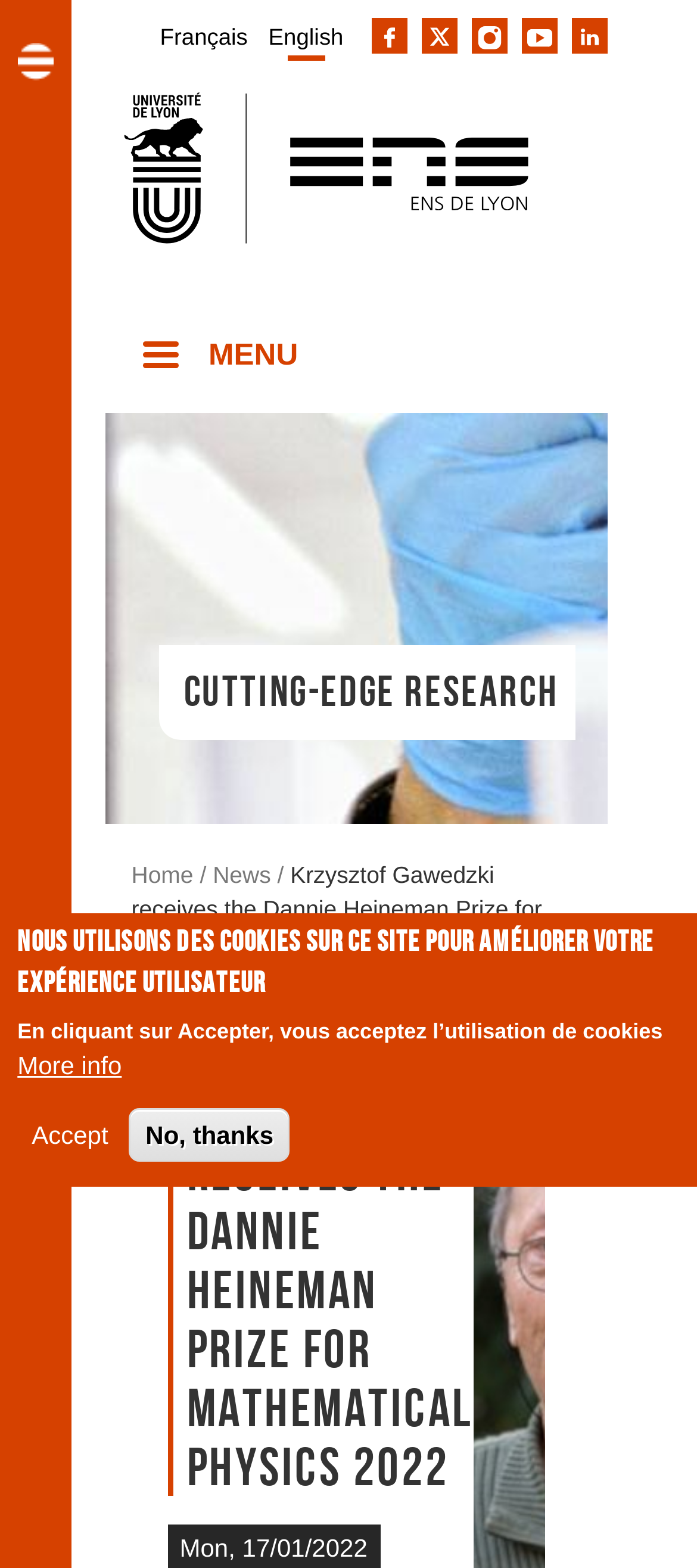Determine the primary headline of the webpage.

Krzysztof Gawedzki receives the Dannie Heineman Prize for Mathematical Physics 2022